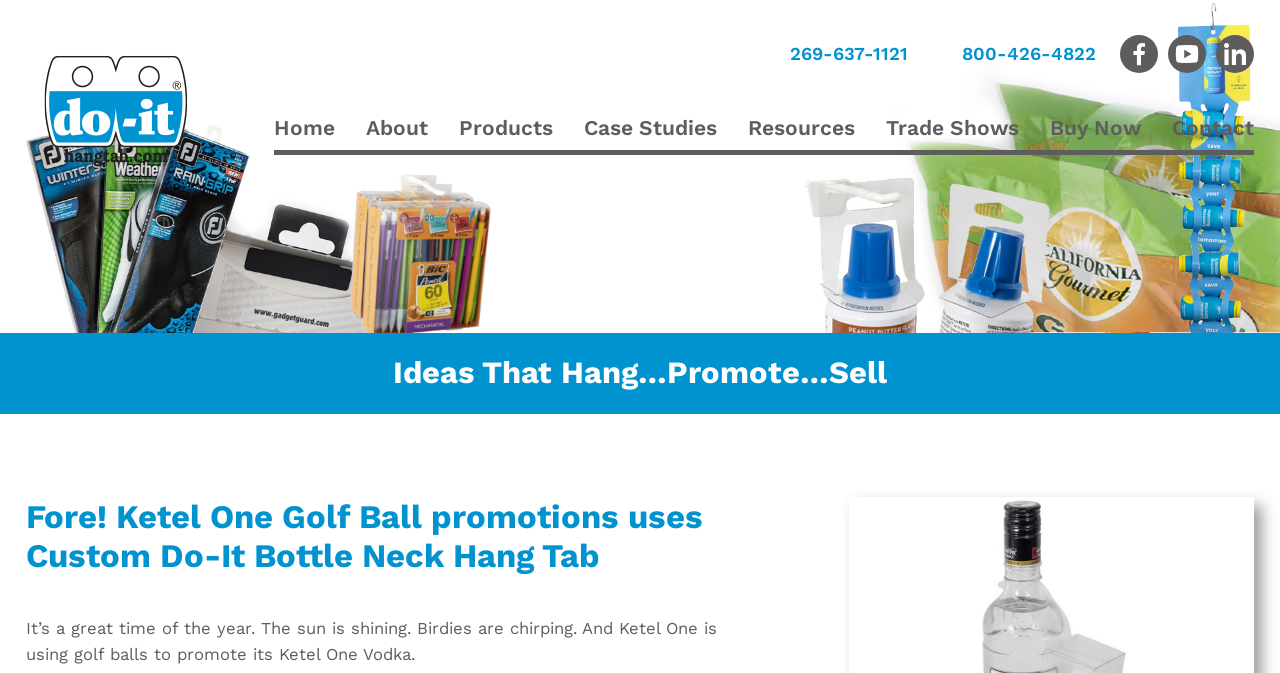Determine the bounding box coordinates of the clickable element to complete this instruction: "Contact us". Provide the coordinates in the format of four float numbers between 0 and 1, [left, top, right, bottom].

[0.904, 0.159, 0.98, 0.23]